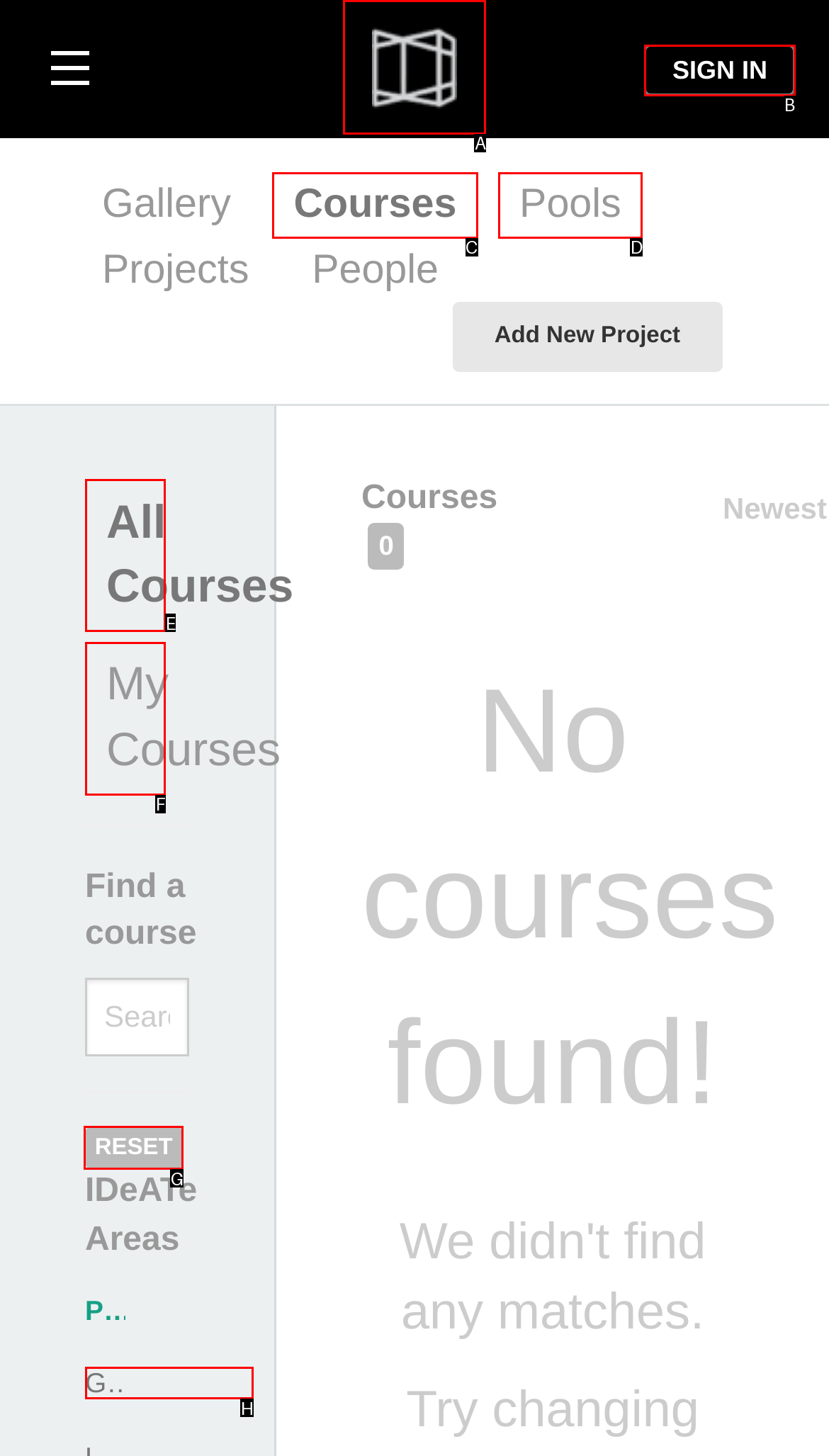Using the provided description: All Courses, select the HTML element that corresponds to it. Indicate your choice with the option's letter.

E